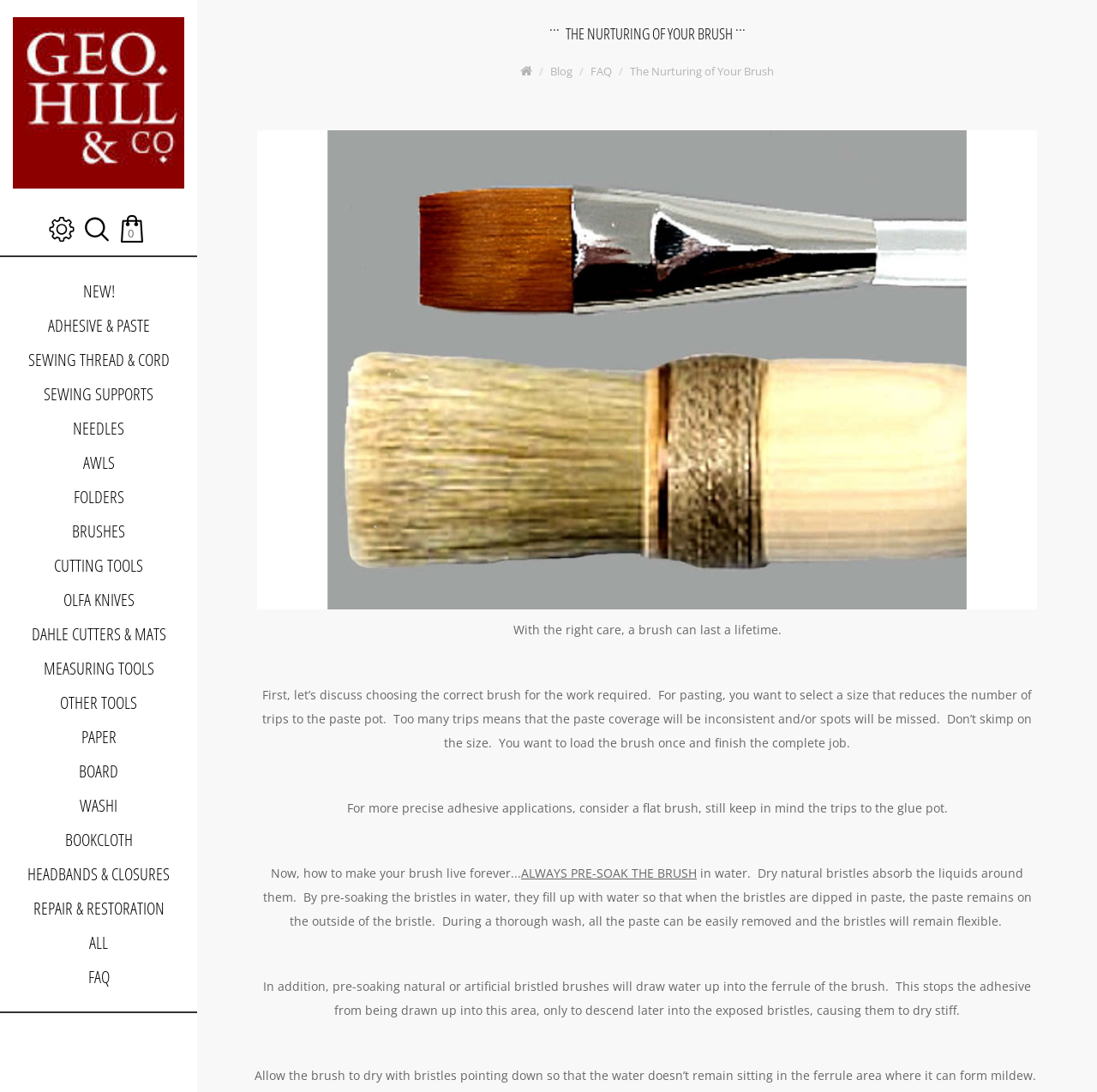Identify the bounding box coordinates of the clickable region to carry out the given instruction: "Search for products".

[0.328, 0.504, 0.719, 0.549]